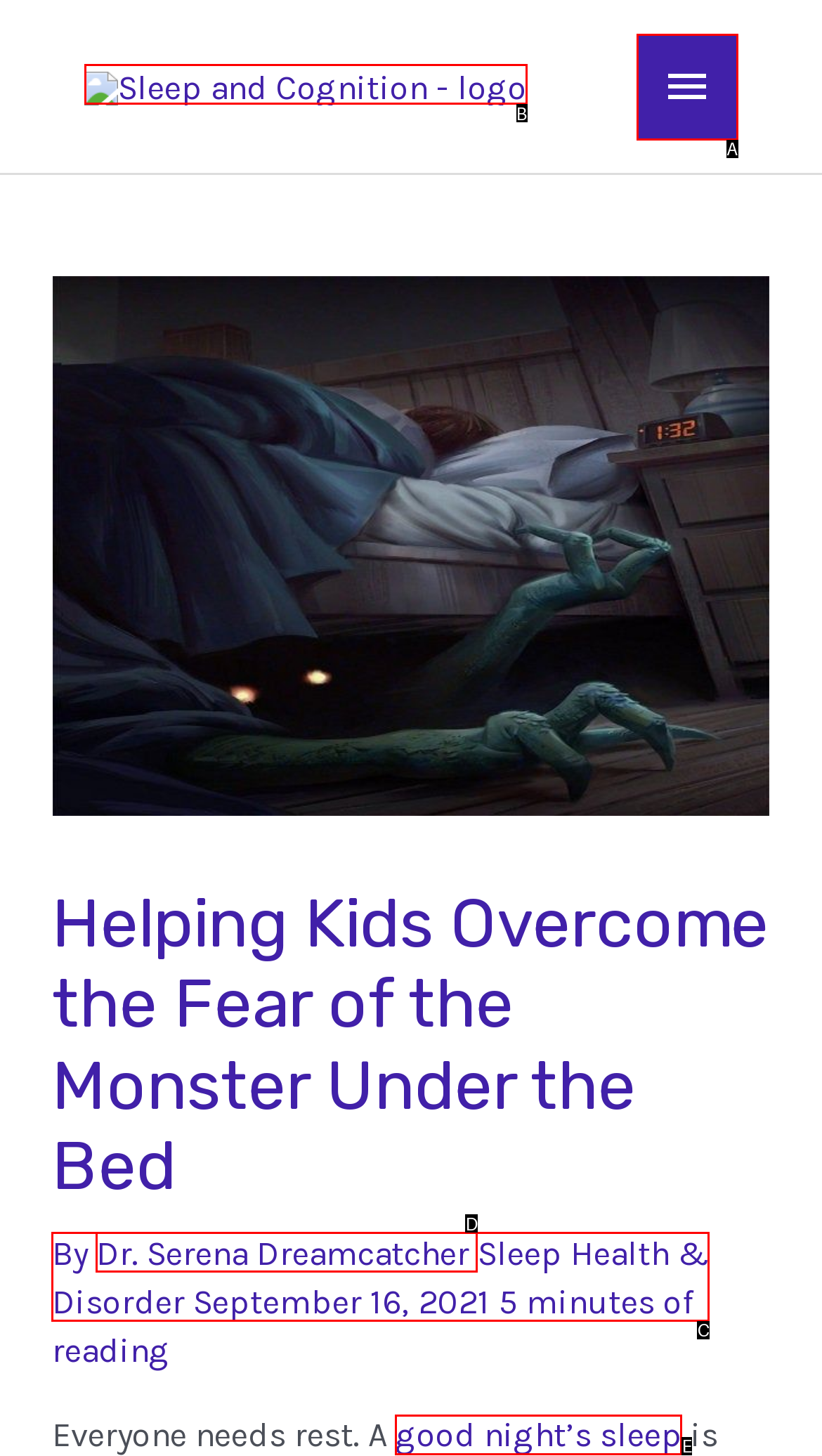Based on the description: alt="Sleep and Cognition - logo", select the HTML element that fits best. Provide the letter of the matching option.

B